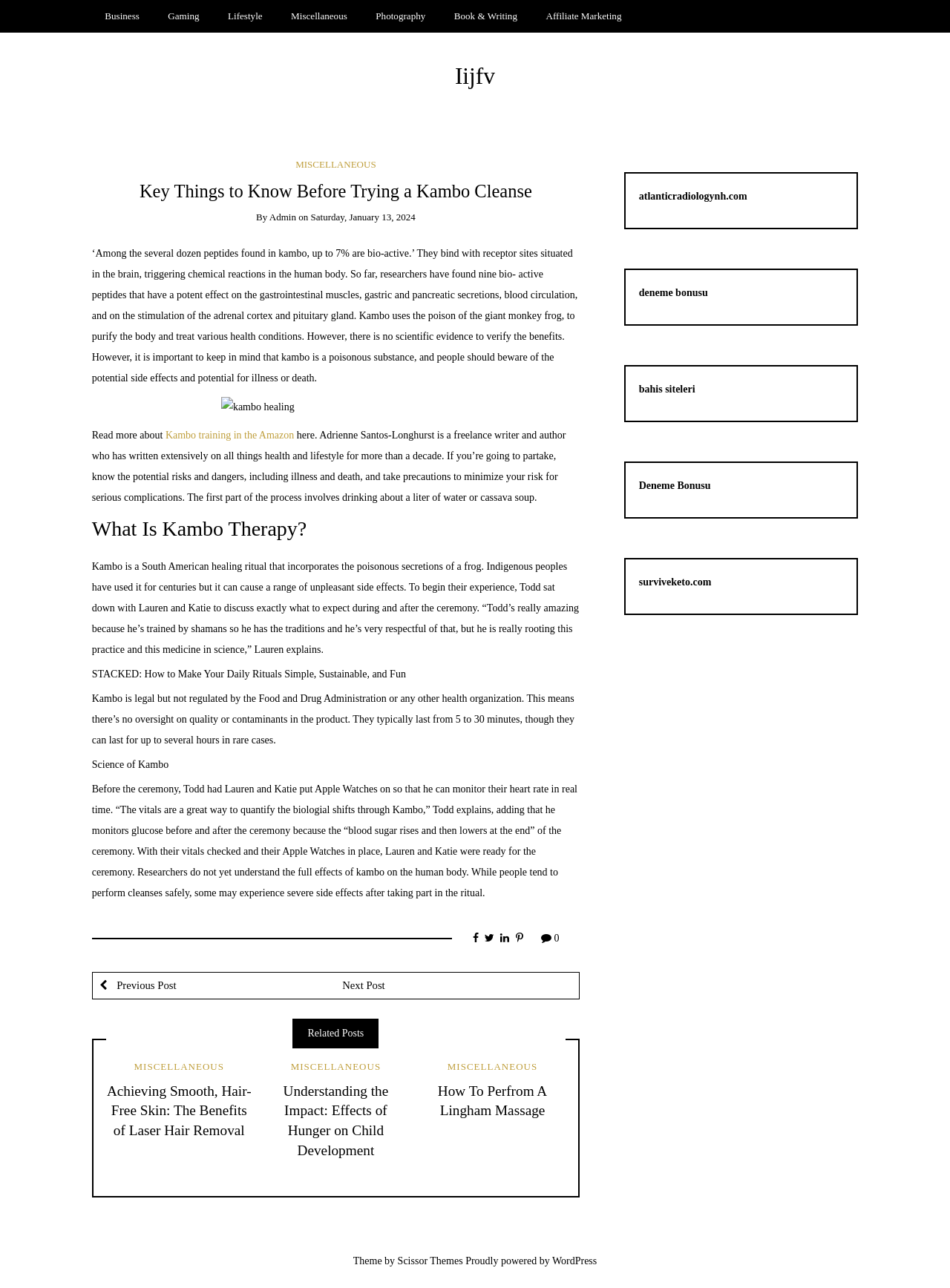Pinpoint the bounding box coordinates of the element you need to click to execute the following instruction: "Click on the 'Business' link". The bounding box should be represented by four float numbers between 0 and 1, in the format [left, top, right, bottom].

[0.097, 0.0, 0.16, 0.025]